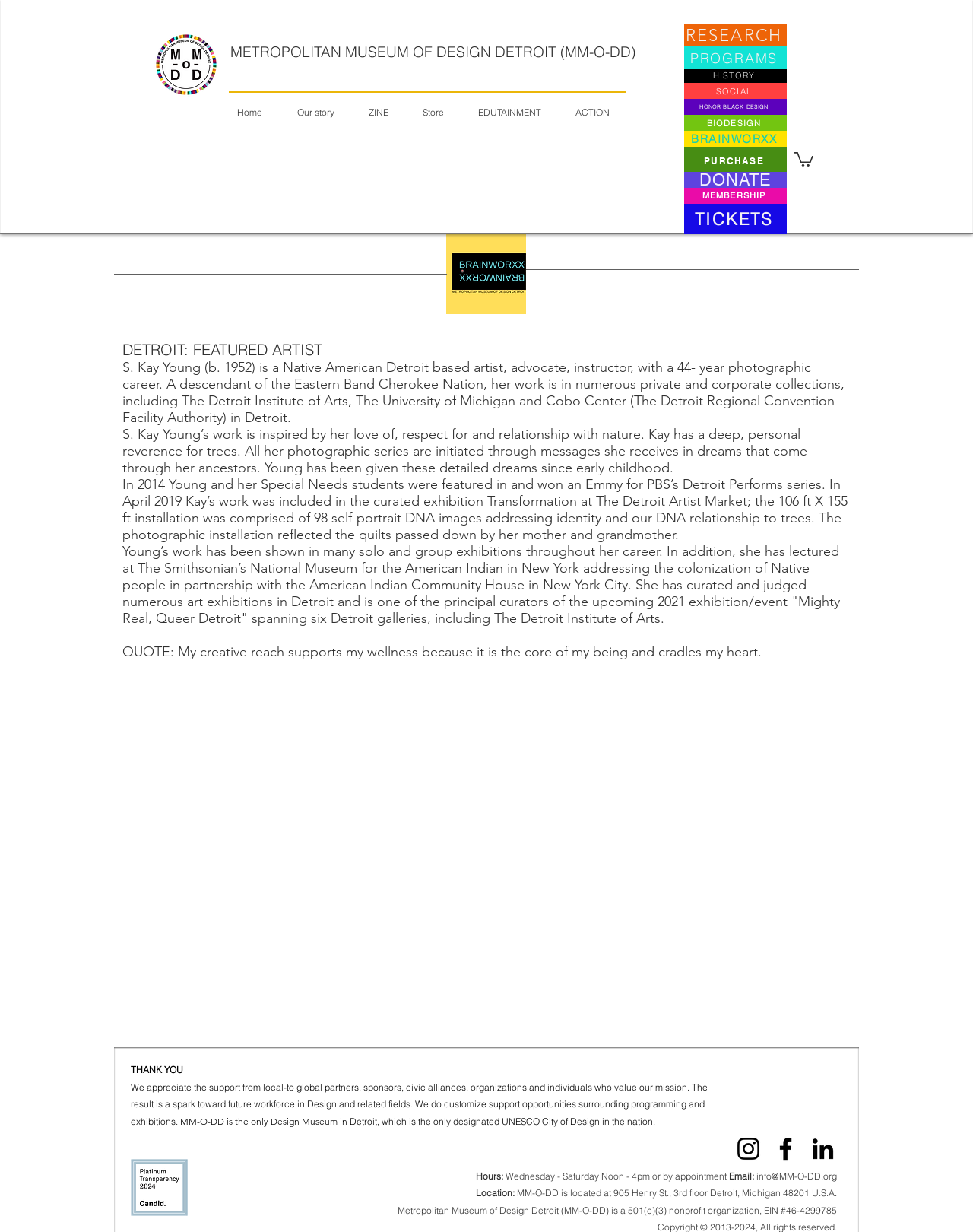Identify the bounding box for the UI element described as: "November 2022 Newsletter". Ensure the coordinates are four float numbers between 0 and 1, formatted as [left, top, right, bottom].

None